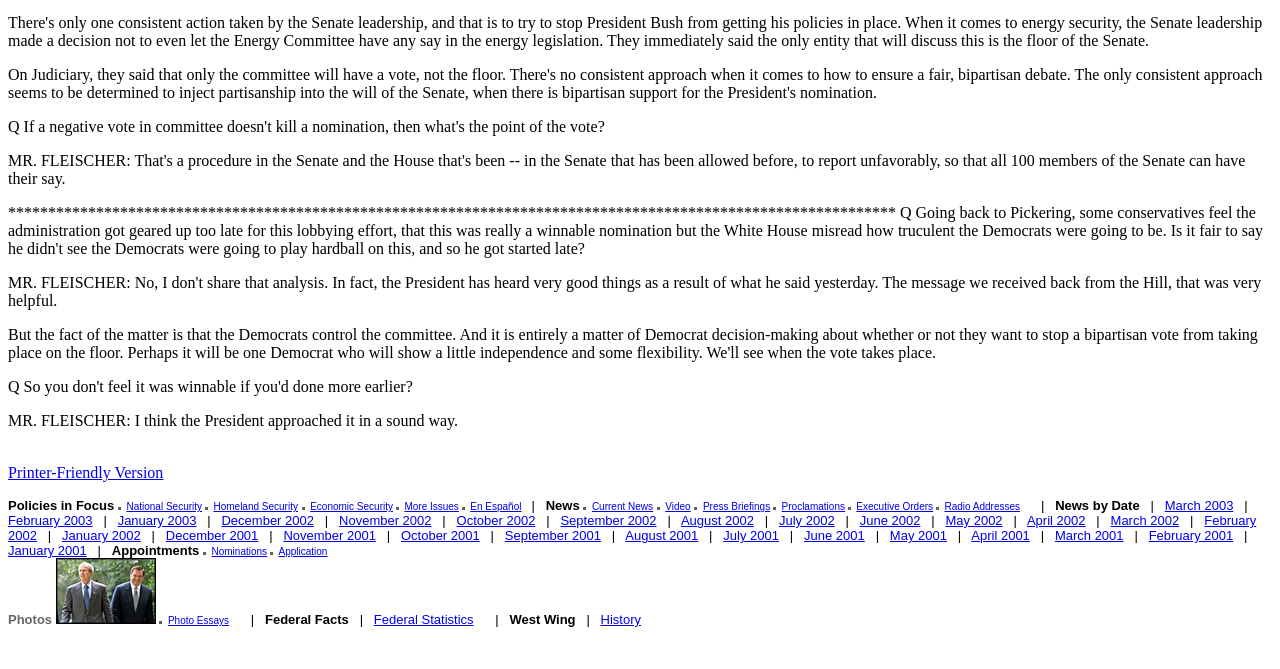How many sections are there on the webpage?
Provide a concise answer using a single word or phrase based on the image.

5